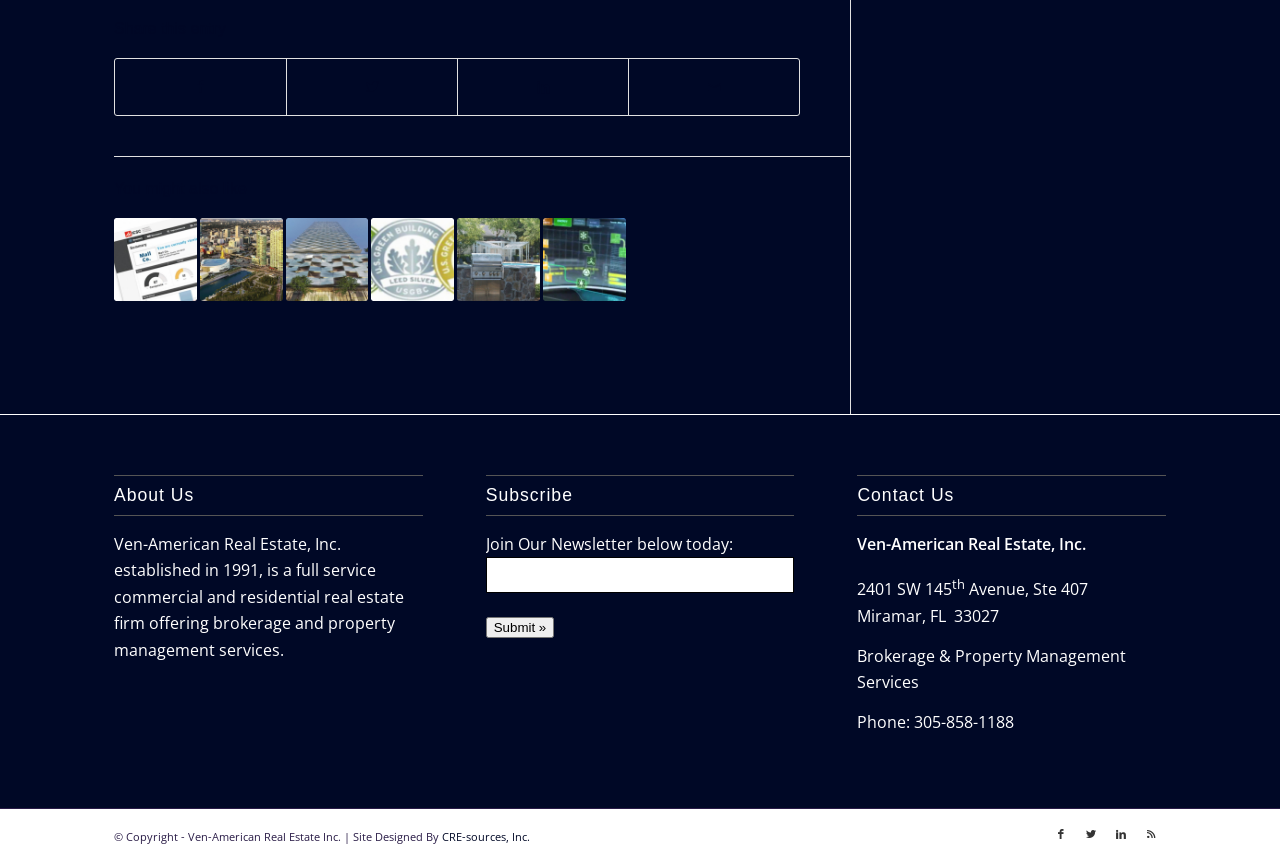How many social media links are present at the bottom of the webpage?
Based on the image, give a one-word or short phrase answer.

4